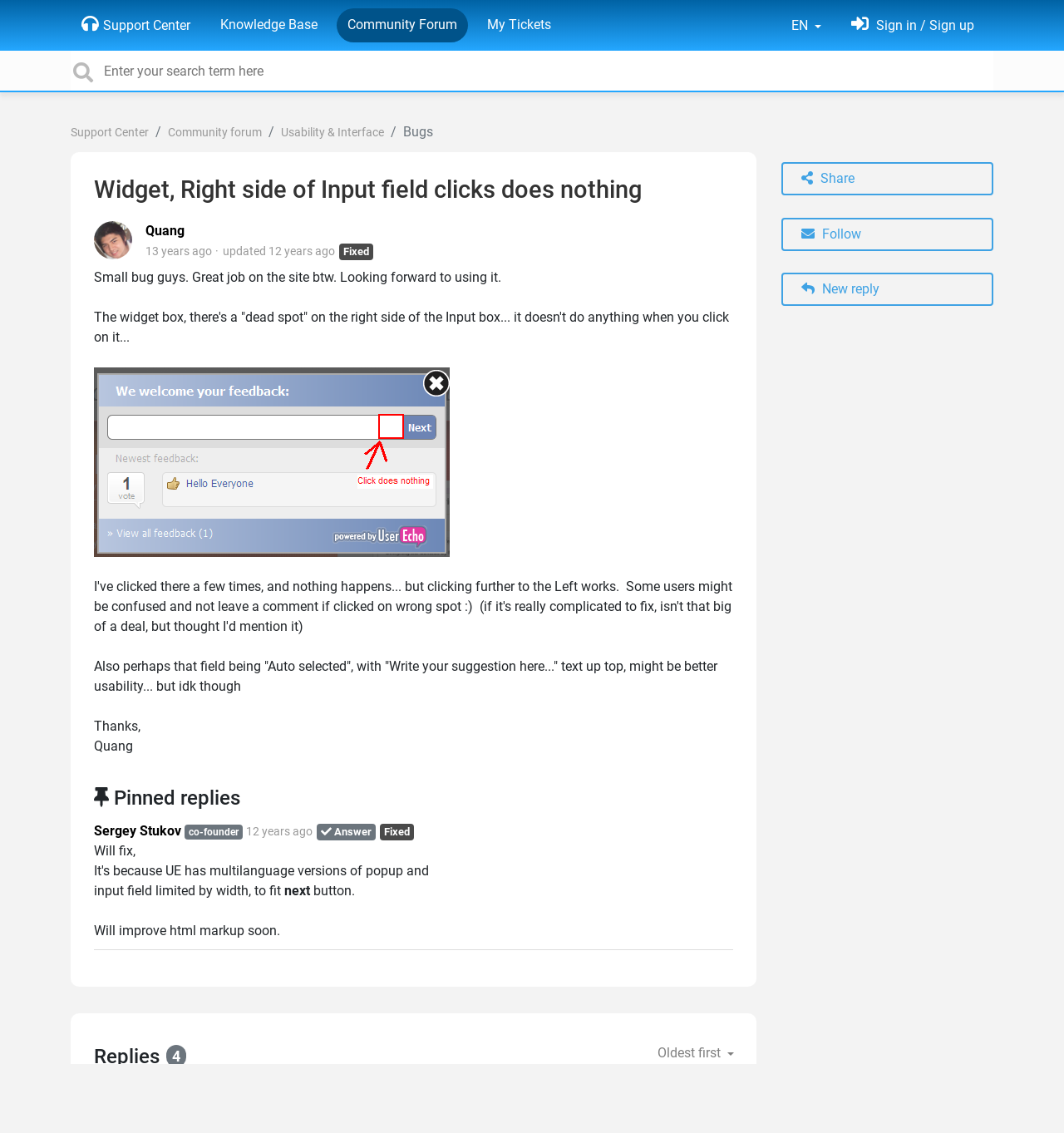Can you extract the primary headline text from the webpage?

Widget, Right side of Input field clicks does nothing